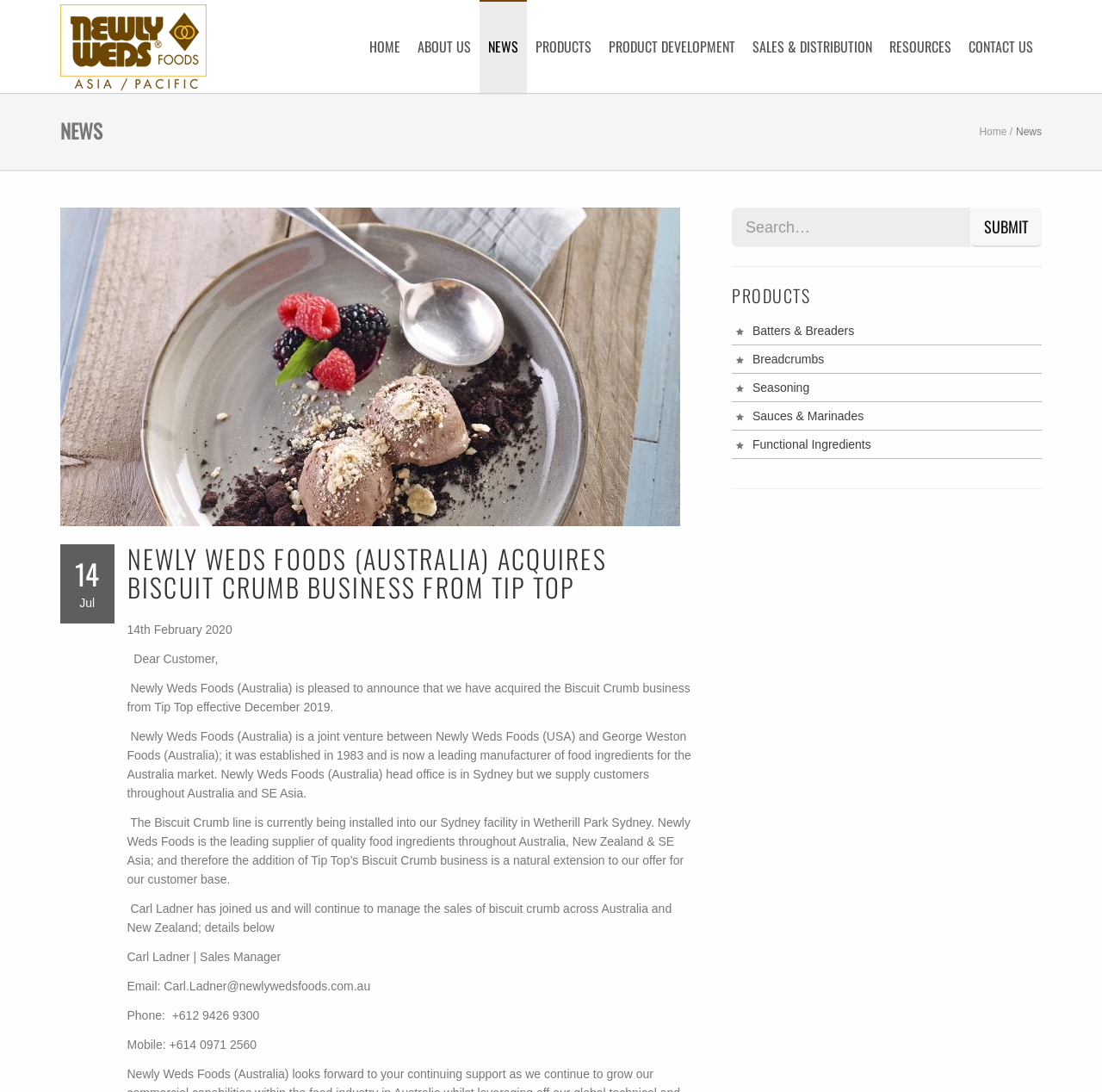What is the company name?
Using the details shown in the screenshot, provide a comprehensive answer to the question.

The company name is obtained from the link 'Newly Weds Foods' at the top left corner of the webpage, which is also the title of the webpage.